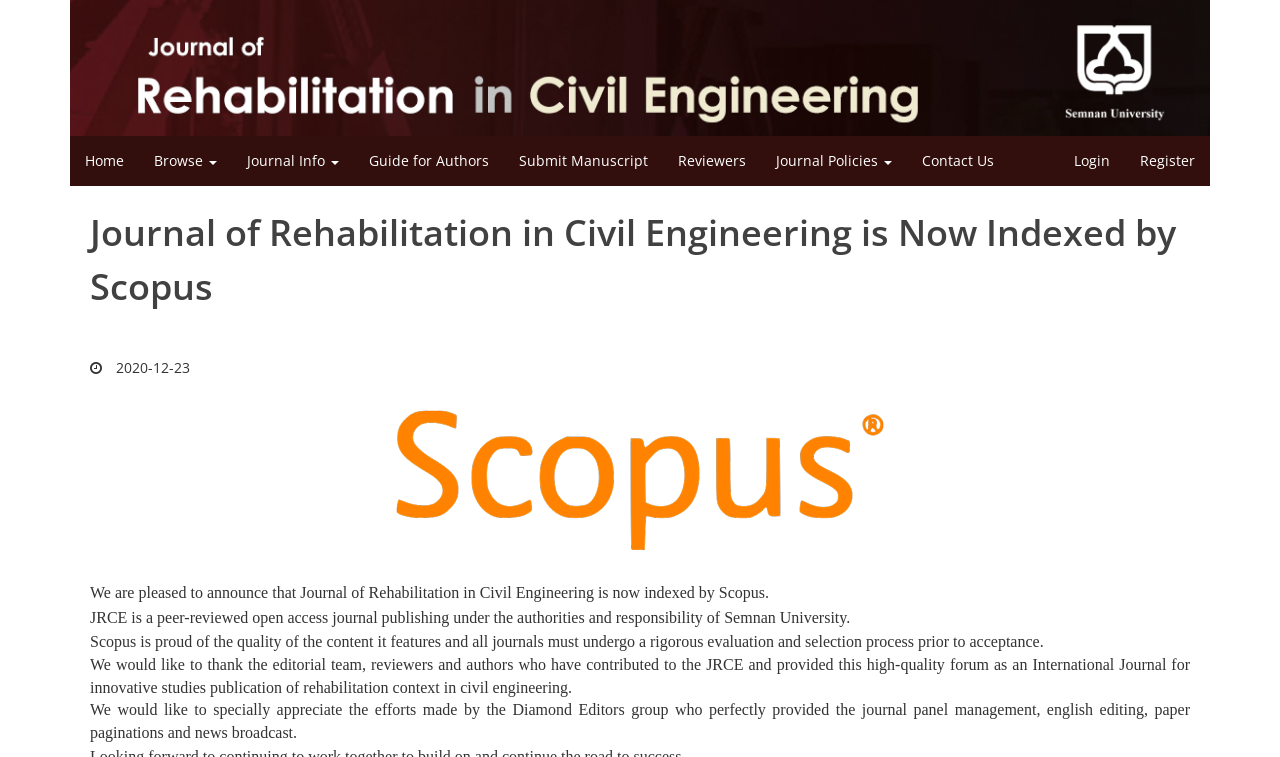Find the bounding box coordinates of the area to click in order to follow the instruction: "Submit a manuscript".

[0.394, 0.18, 0.518, 0.246]